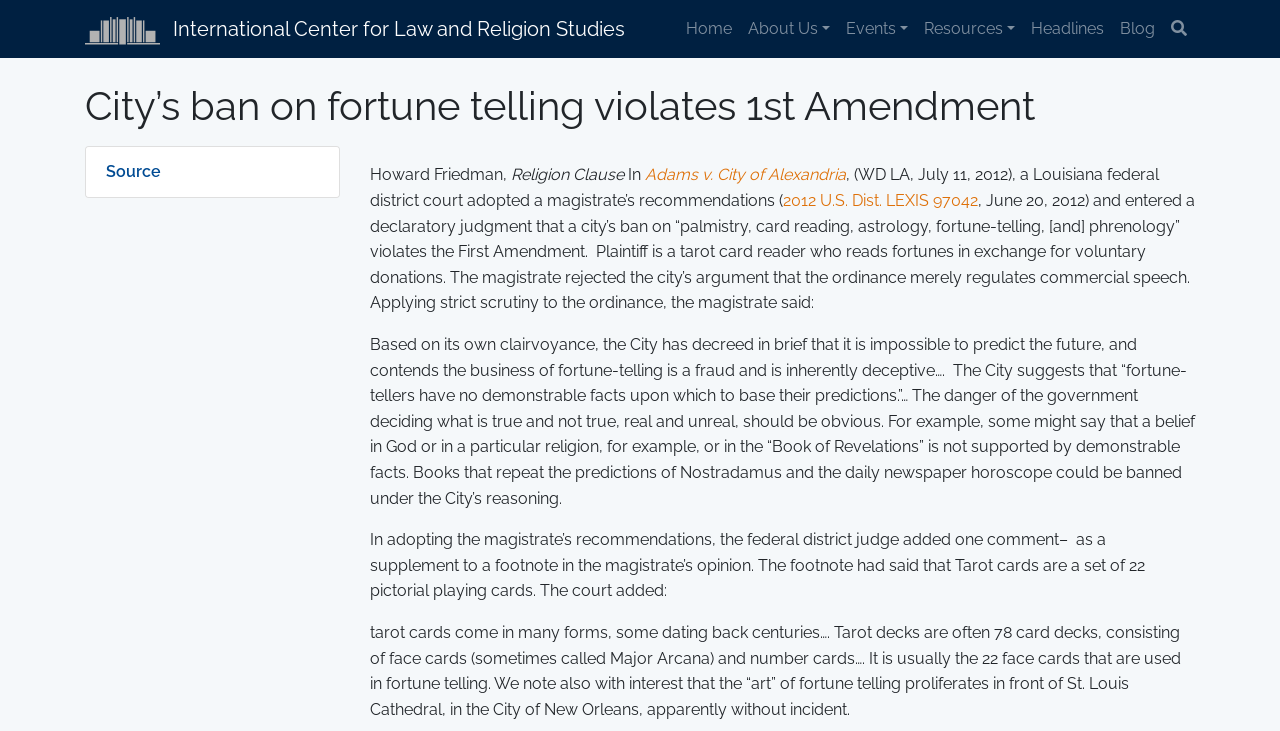Could you highlight the region that needs to be clicked to execute the instruction: "Read the blog"?

[0.869, 0.011, 0.909, 0.068]